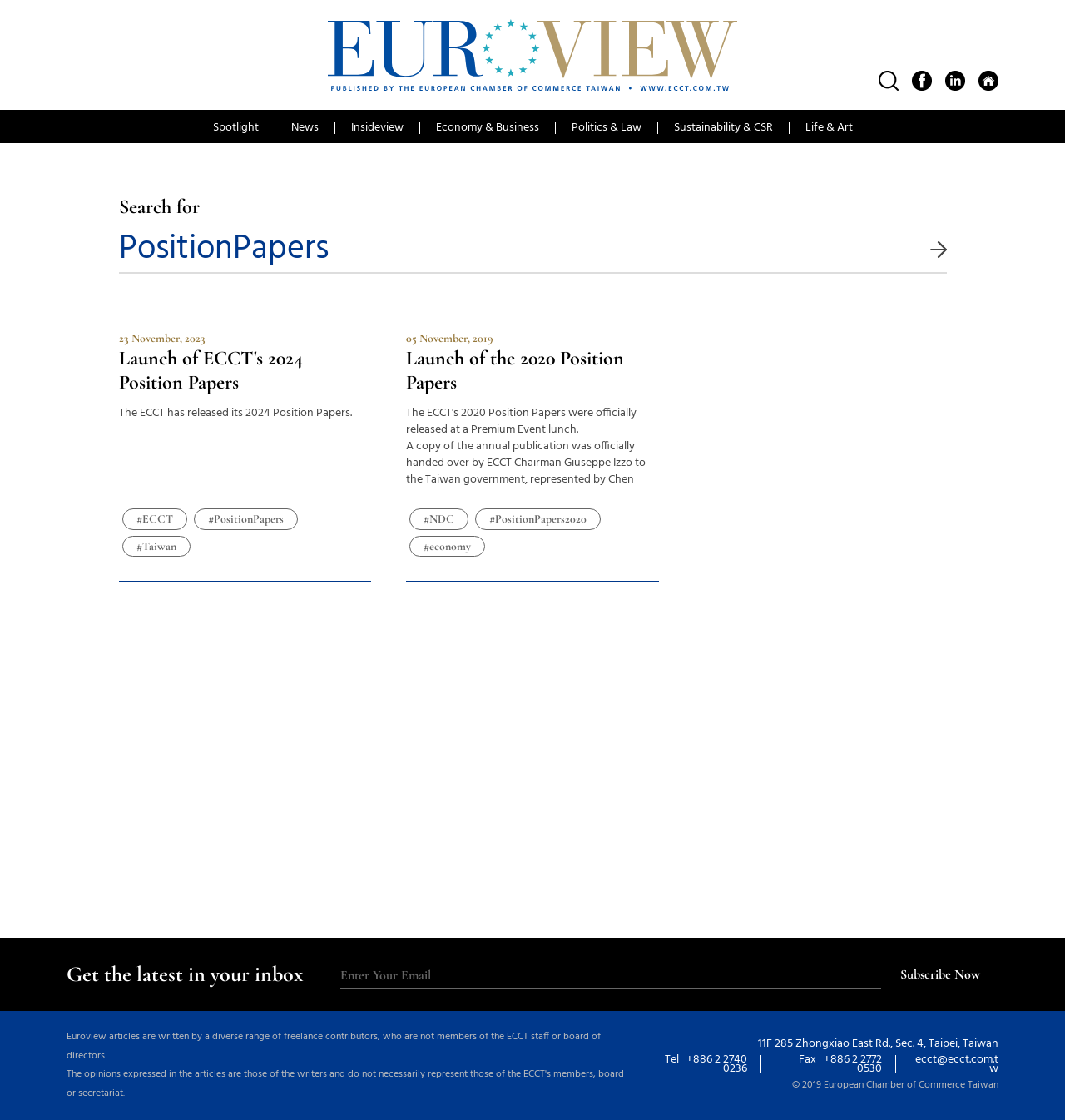Please give a succinct answer using a single word or phrase:
What is the topic of the article released on 23 November, 2023?

Position Papers